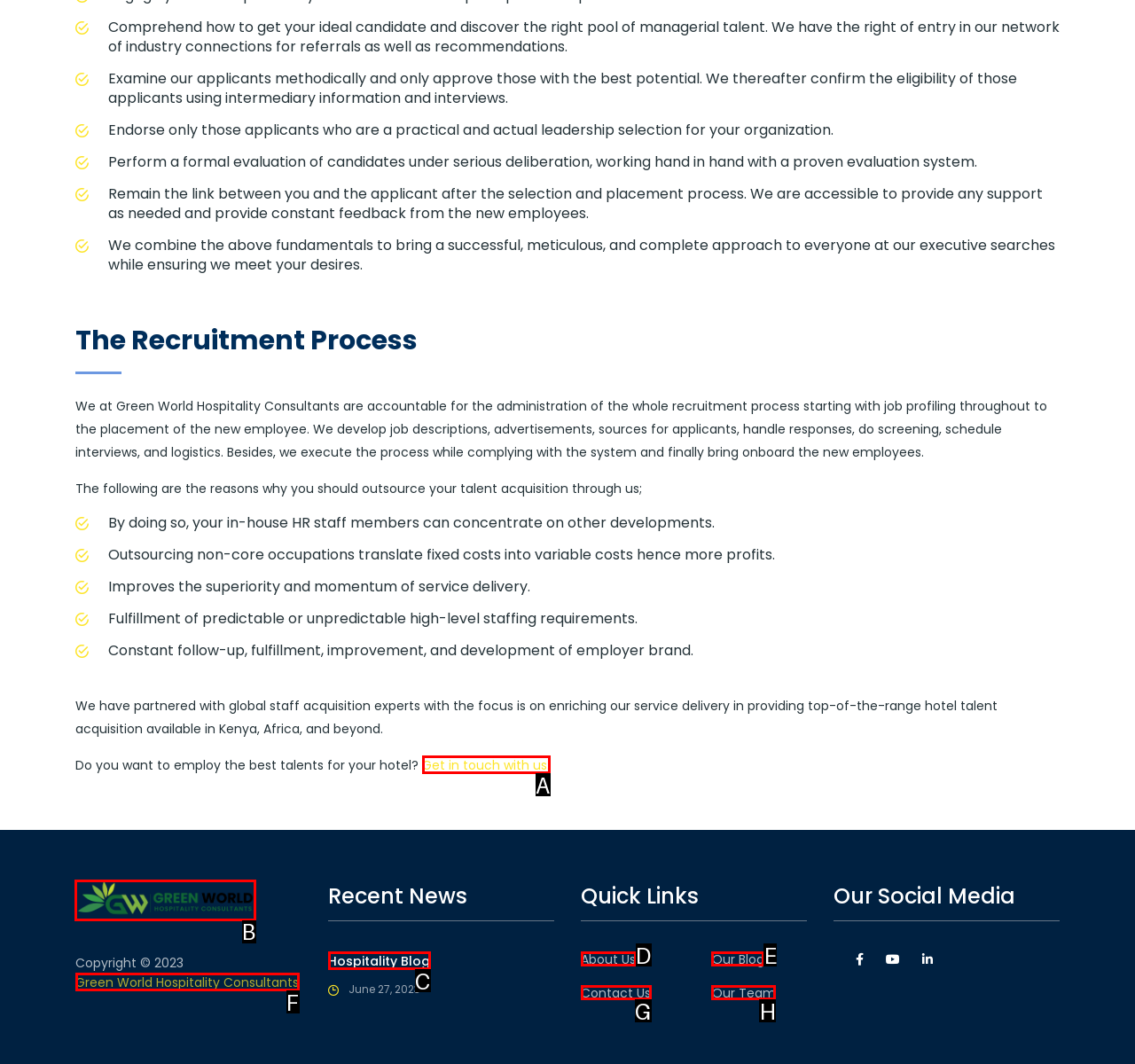Given the task: Visit Green World Hospitality Consultants homepage, tell me which HTML element to click on.
Answer with the letter of the correct option from the given choices.

B